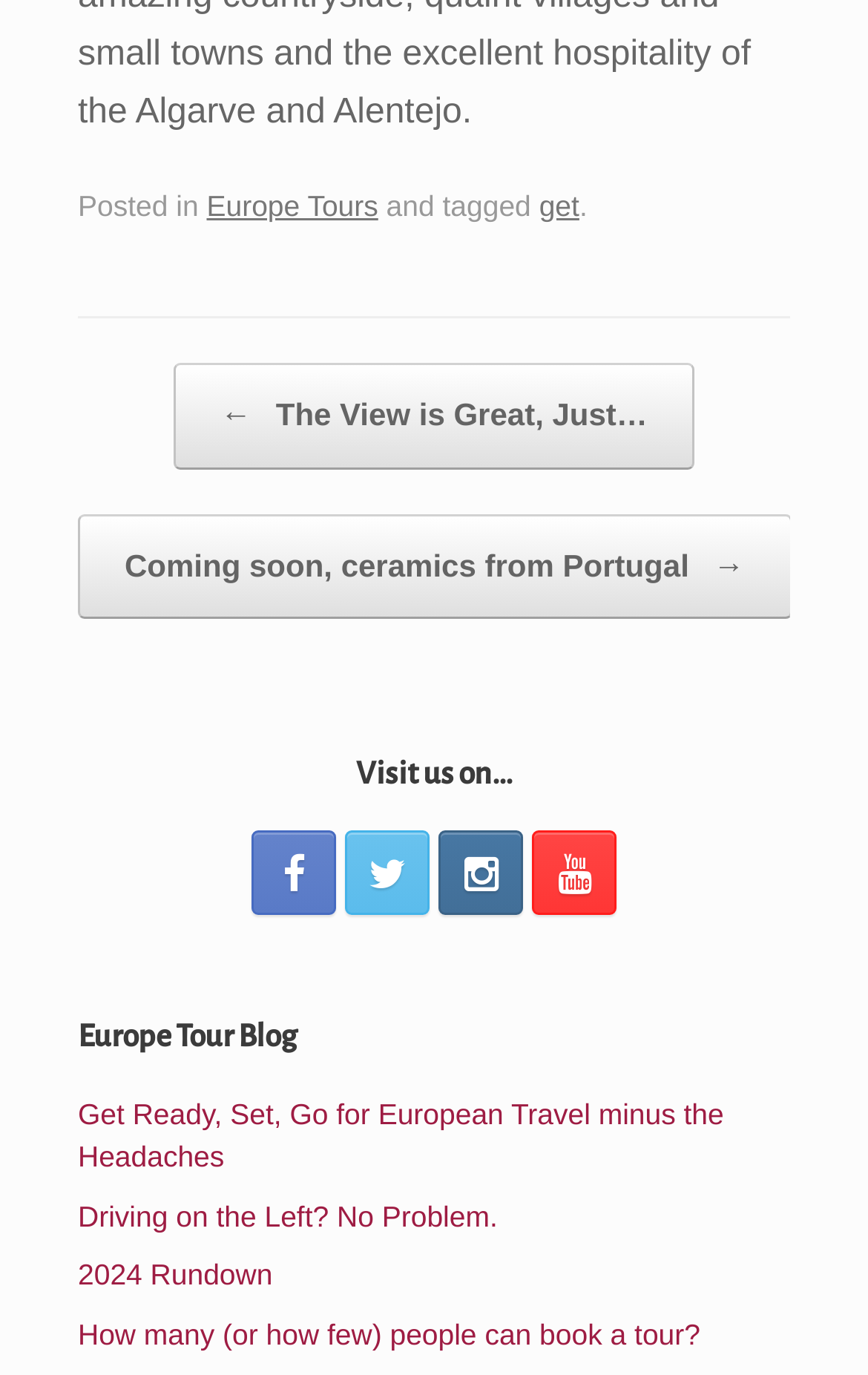Using the information in the image, could you please answer the following question in detail:
What social media platforms are mentioned?

The links '', '', '', and '' are likely social media platform icons. There are four of them, but the exact platforms are not specified.